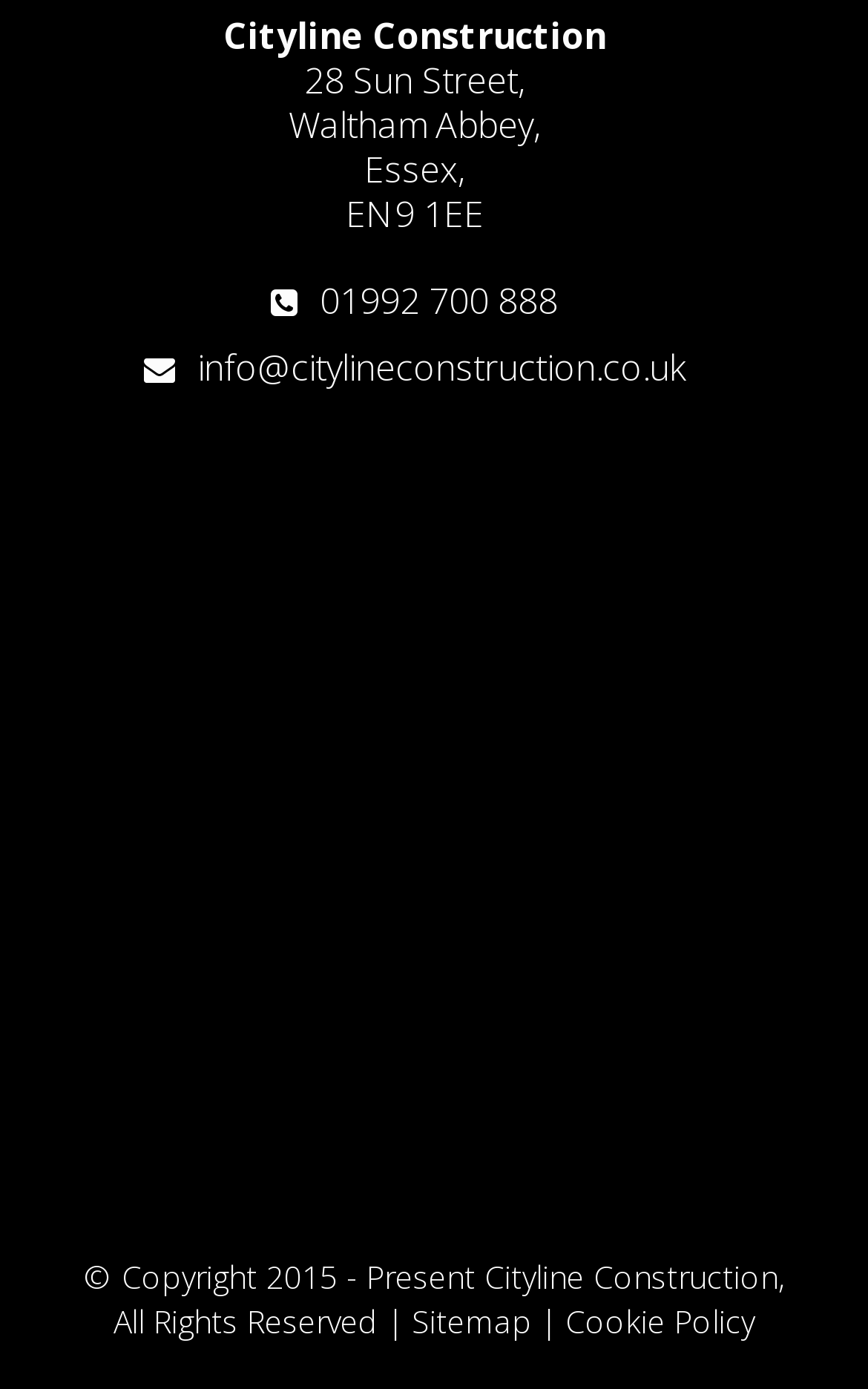What is the company name?
Please utilize the information in the image to give a detailed response to the question.

The company name can be found in the top section of the webpage, where the address is also provided. The StaticText element with the text 'Cityline Construction' is located at coordinates [0.257, 0.007, 0.698, 0.043].